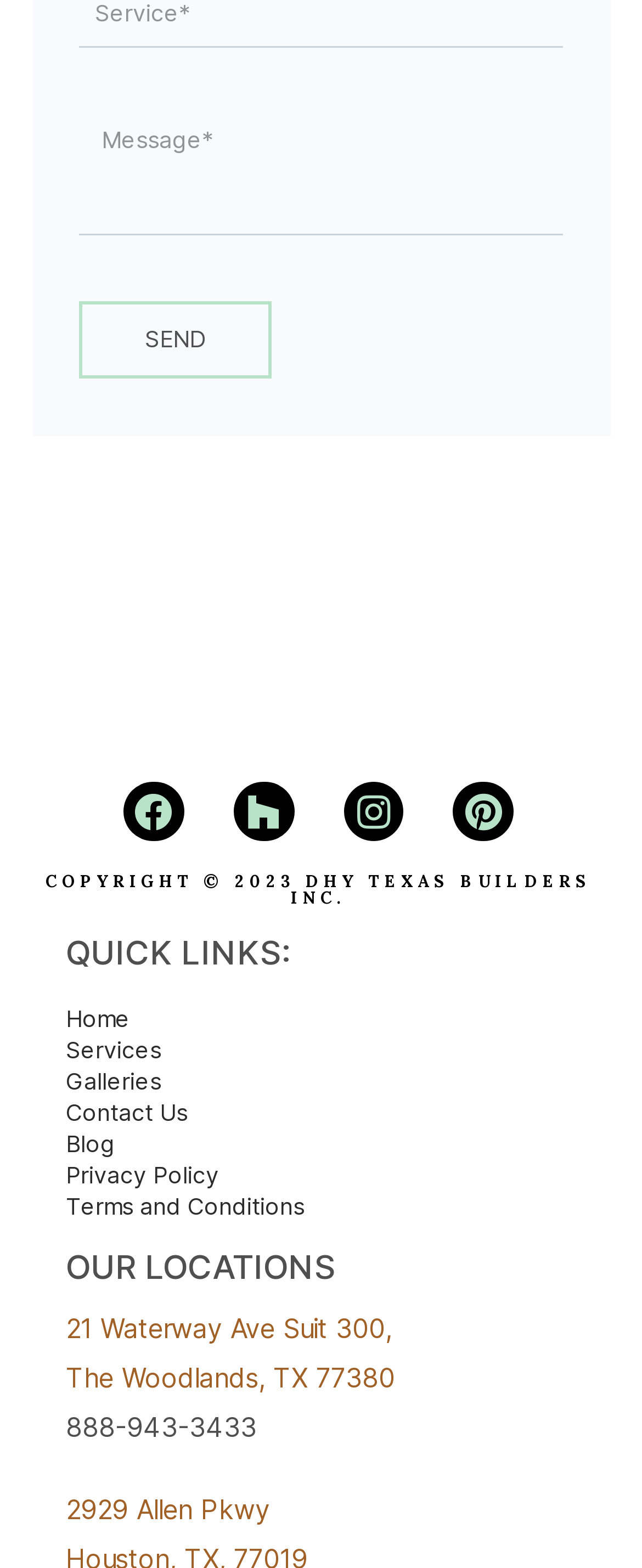Please find the bounding box coordinates in the format (top-left x, top-left y, bottom-right x, bottom-right y) for the given element description. Ensure the coordinates are floating point numbers between 0 and 1. Description: Privacy Policy

[0.103, 0.739, 0.341, 0.759]